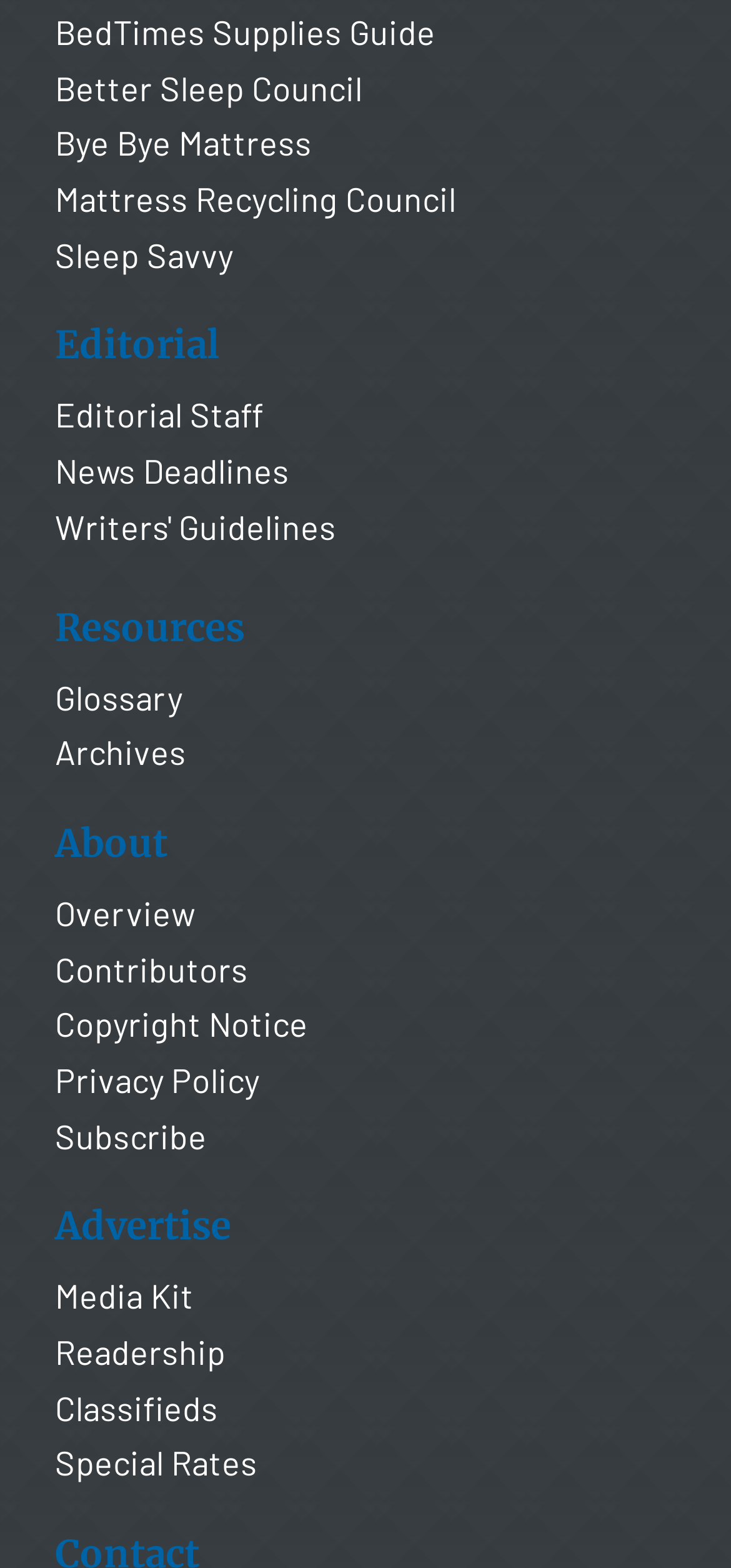Can you pinpoint the bounding box coordinates for the clickable element required for this instruction: "view FNC ANNEX 10-2018"? The coordinates should be four float numbers between 0 and 1, i.e., [left, top, right, bottom].

None